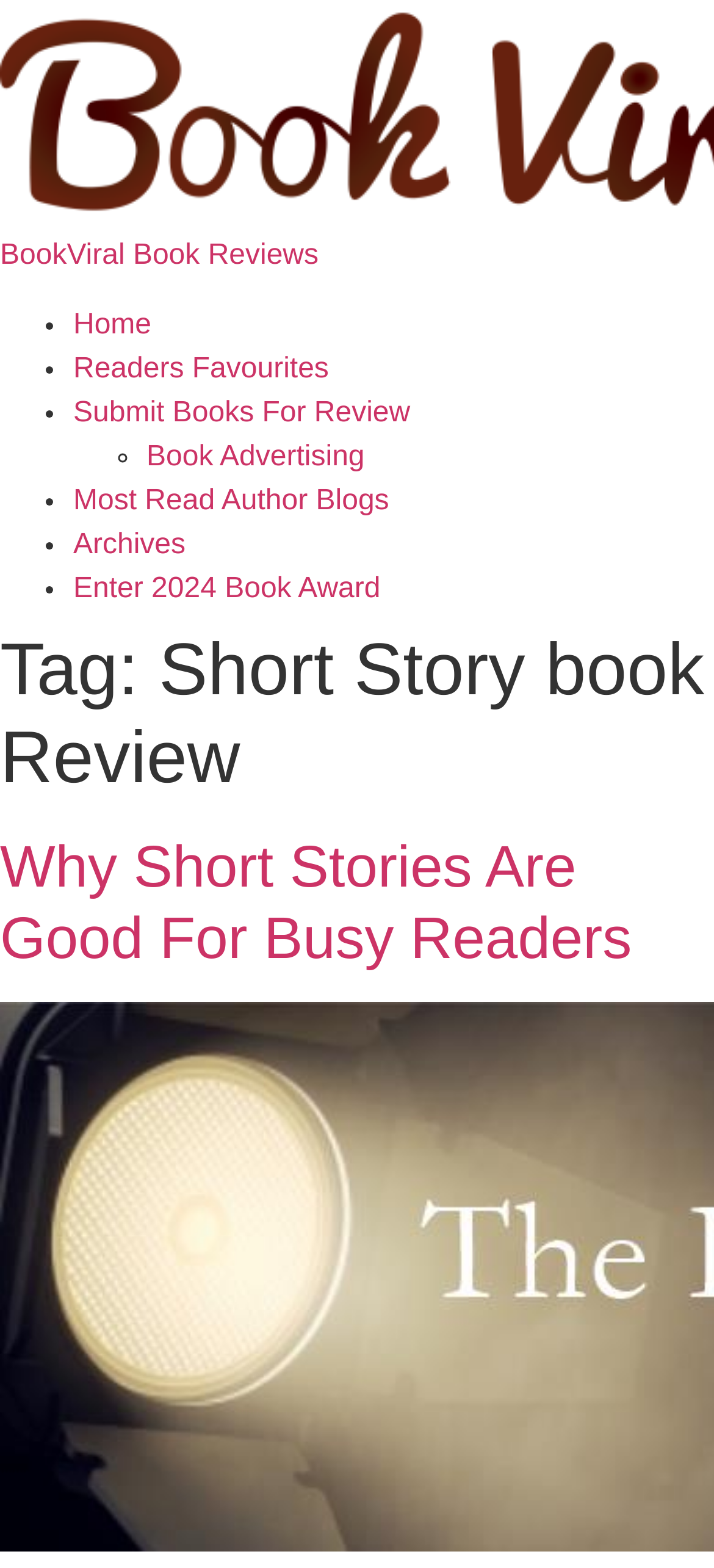Please specify the bounding box coordinates of the region to click in order to perform the following instruction: "submit a book for review".

[0.103, 0.254, 0.575, 0.274]